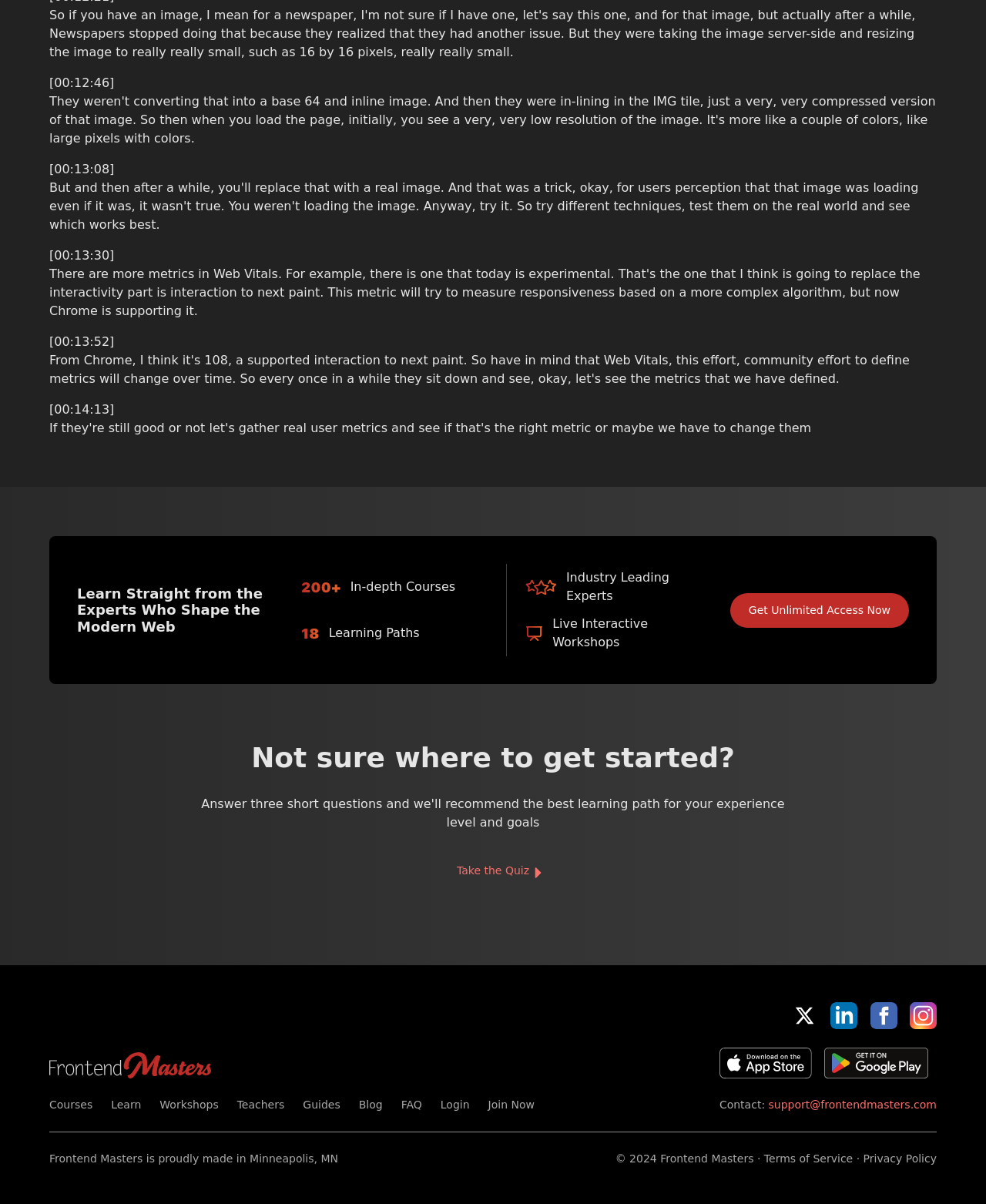Please identify the bounding box coordinates for the region that you need to click to follow this instruction: "View terms of service".

[0.775, 0.957, 0.865, 0.968]